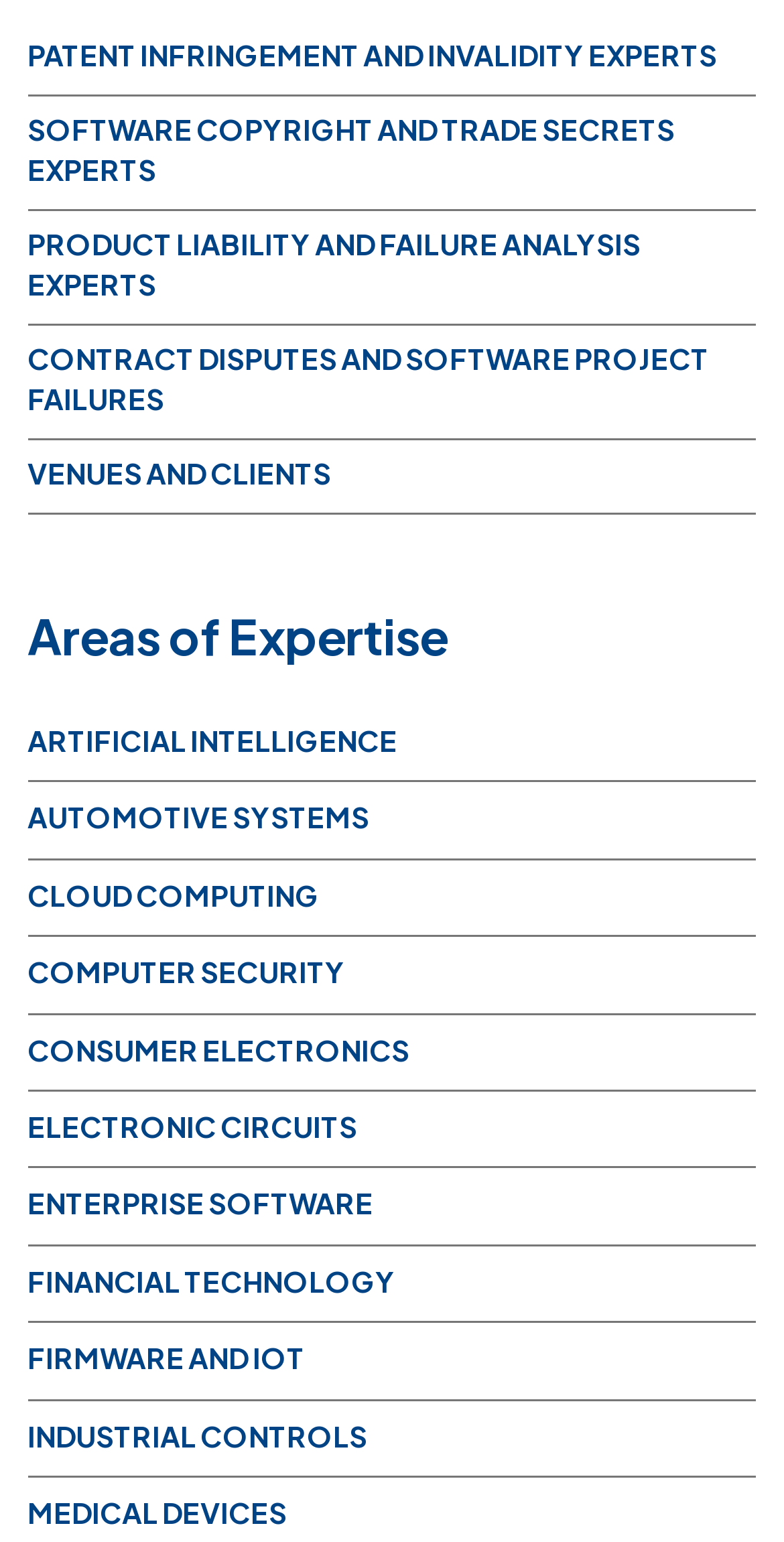Highlight the bounding box coordinates of the element you need to click to perform the following instruction: "Click on PATENT INFRINGEMENT AND INVALIDITY EXPERTS."

[0.035, 0.022, 0.965, 0.048]